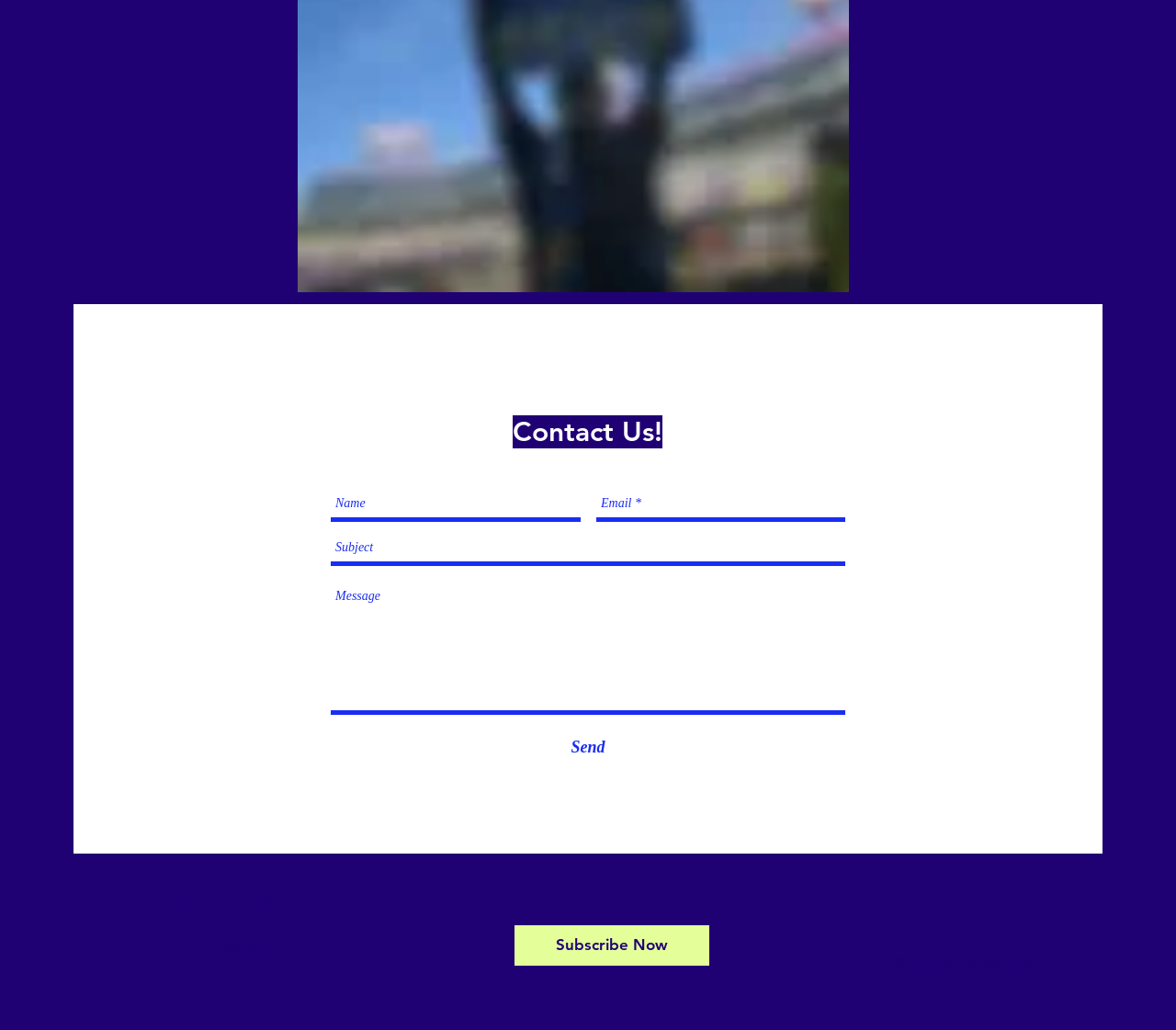Give a concise answer of one word or phrase to the question: 
What is required to subscribe to the mailing list?

Email Address